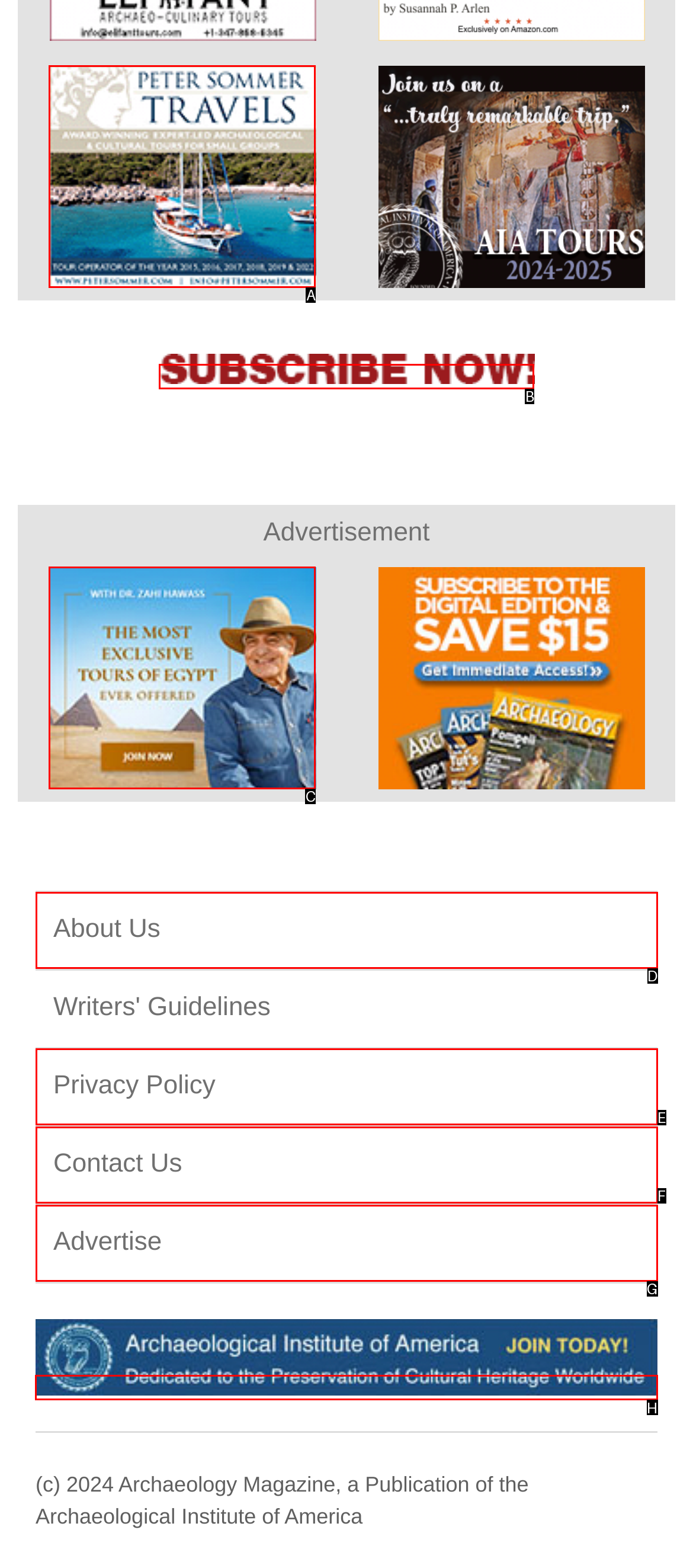Find the HTML element to click in order to complete this task: Visit the Archaeological Institute of America website
Answer with the letter of the correct option.

H